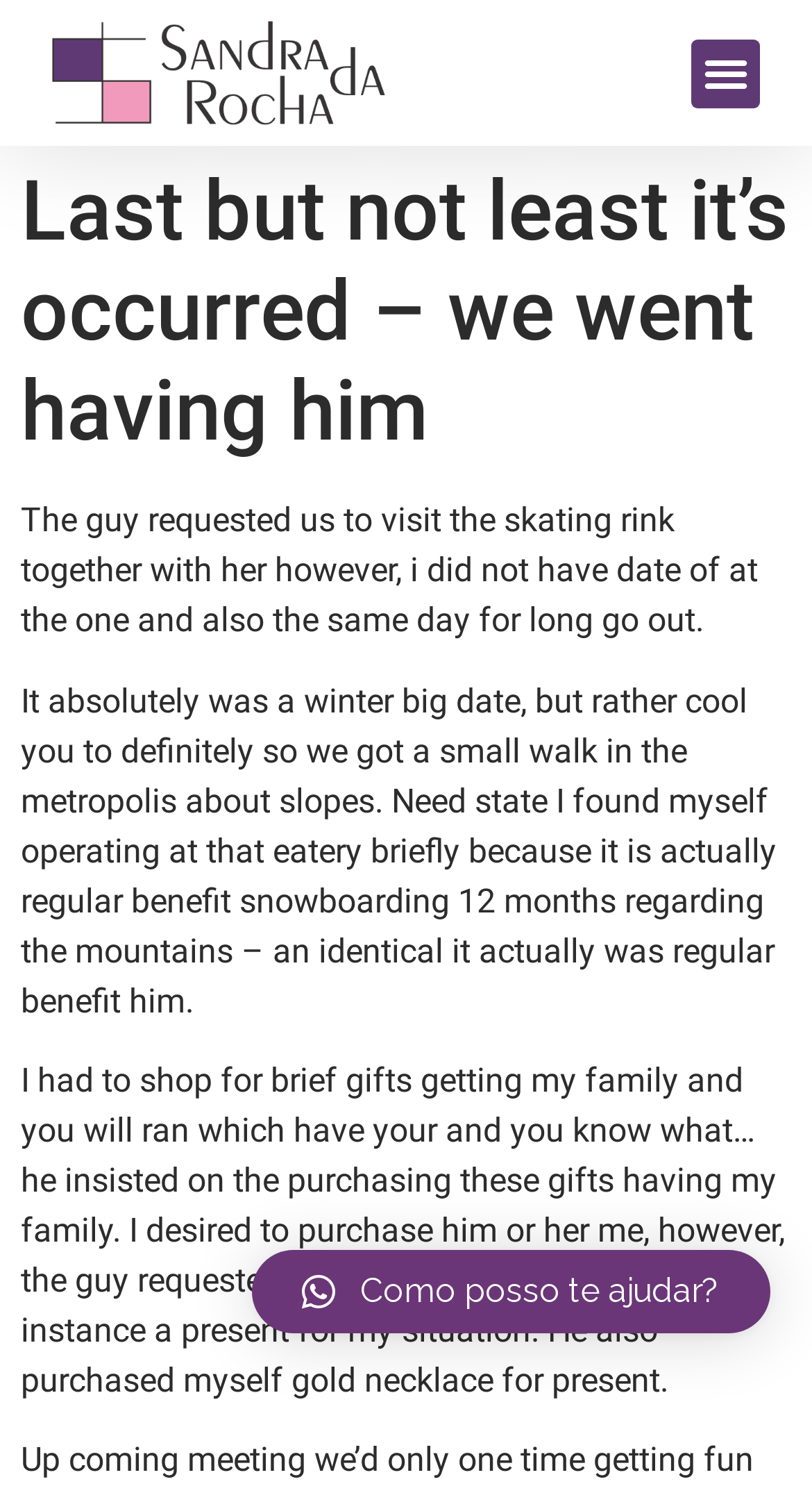Find the bounding box coordinates of the UI element according to this description: "Max Classic".

None